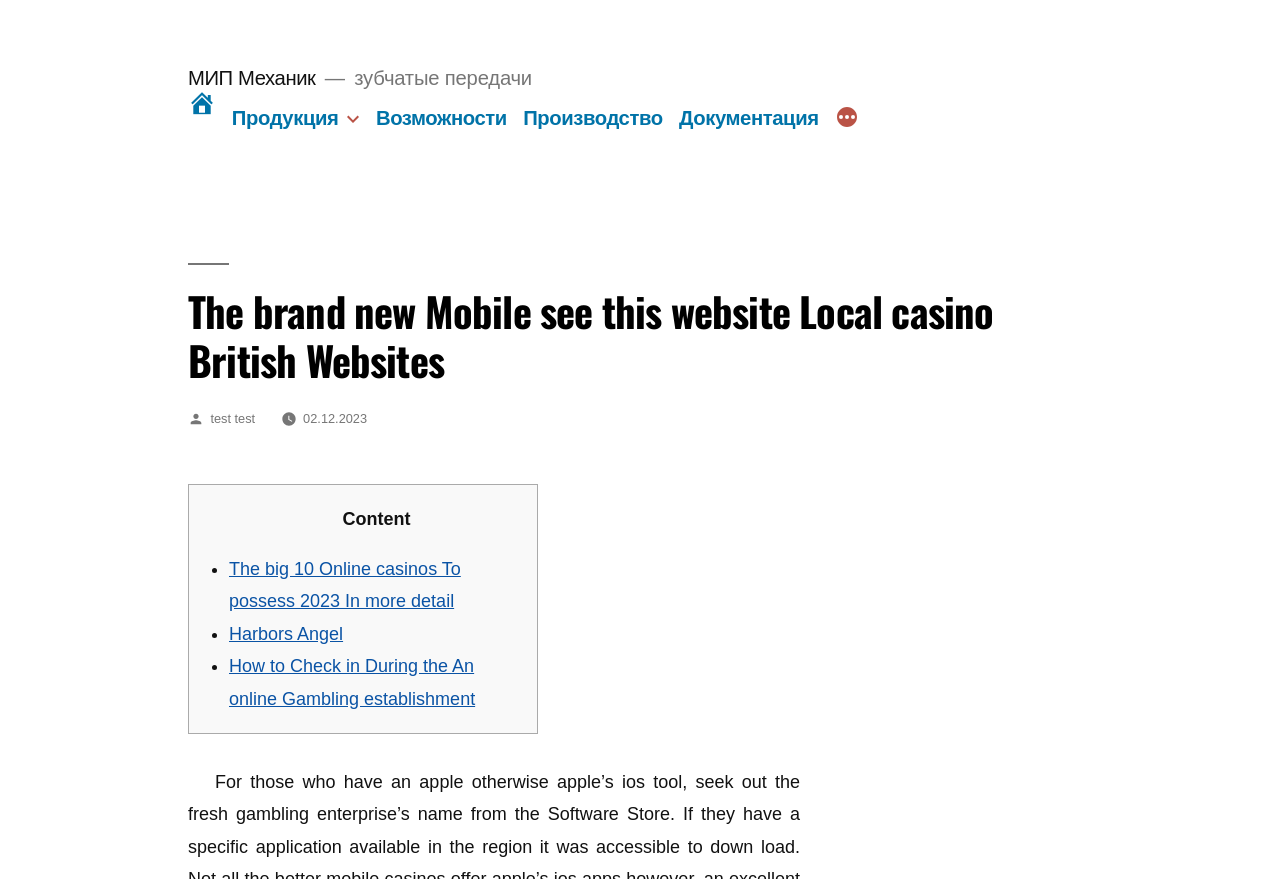Please answer the following question using a single word or phrase: 
What is the date mentioned on the webpage?

02.12.2023